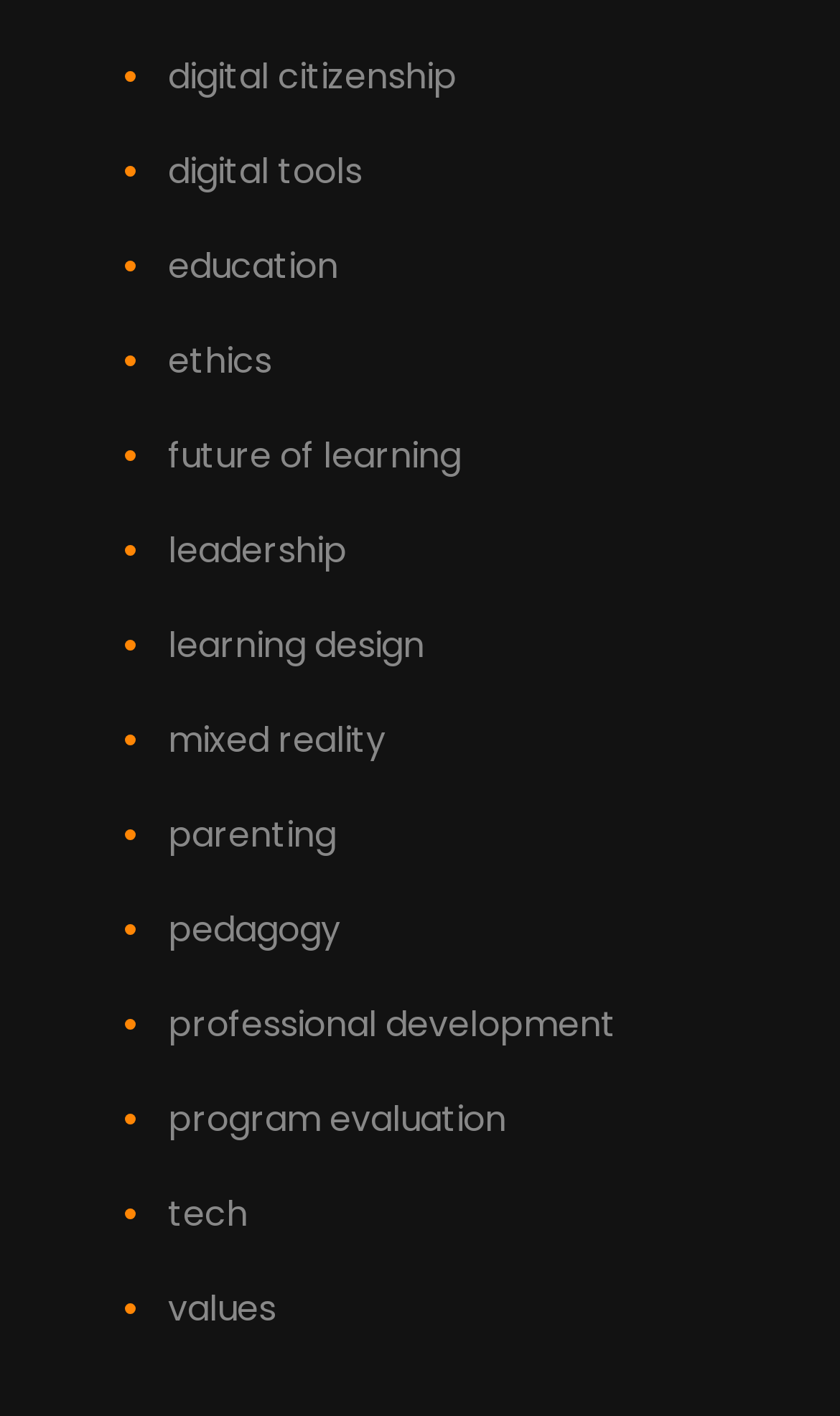Can you find the bounding box coordinates for the UI element given this description: "future of learning"? Provide the coordinates as four float numbers between 0 and 1: [left, top, right, bottom].

[0.2, 0.304, 0.549, 0.339]